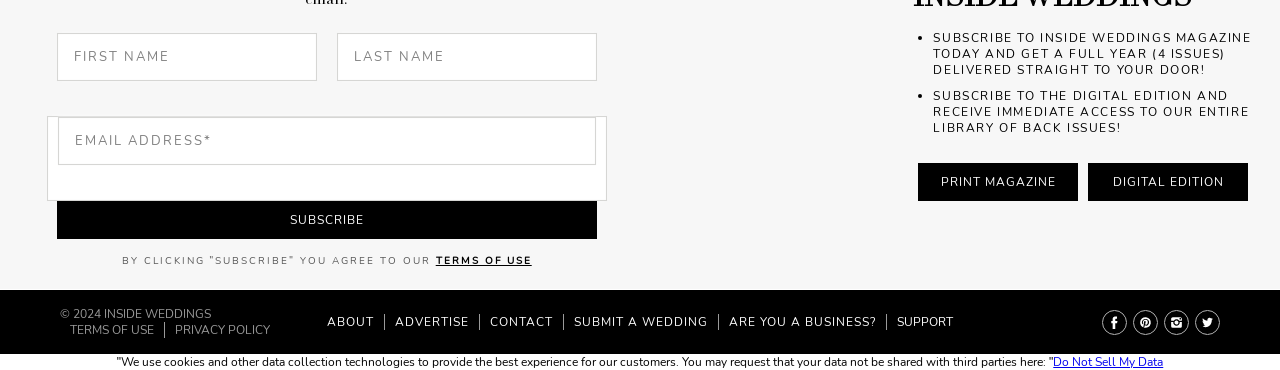Identify the bounding box coordinates of the region that should be clicked to execute the following instruction: "Follow Inside weddings on pinterest".

[0.861, 0.837, 0.88, 0.905]